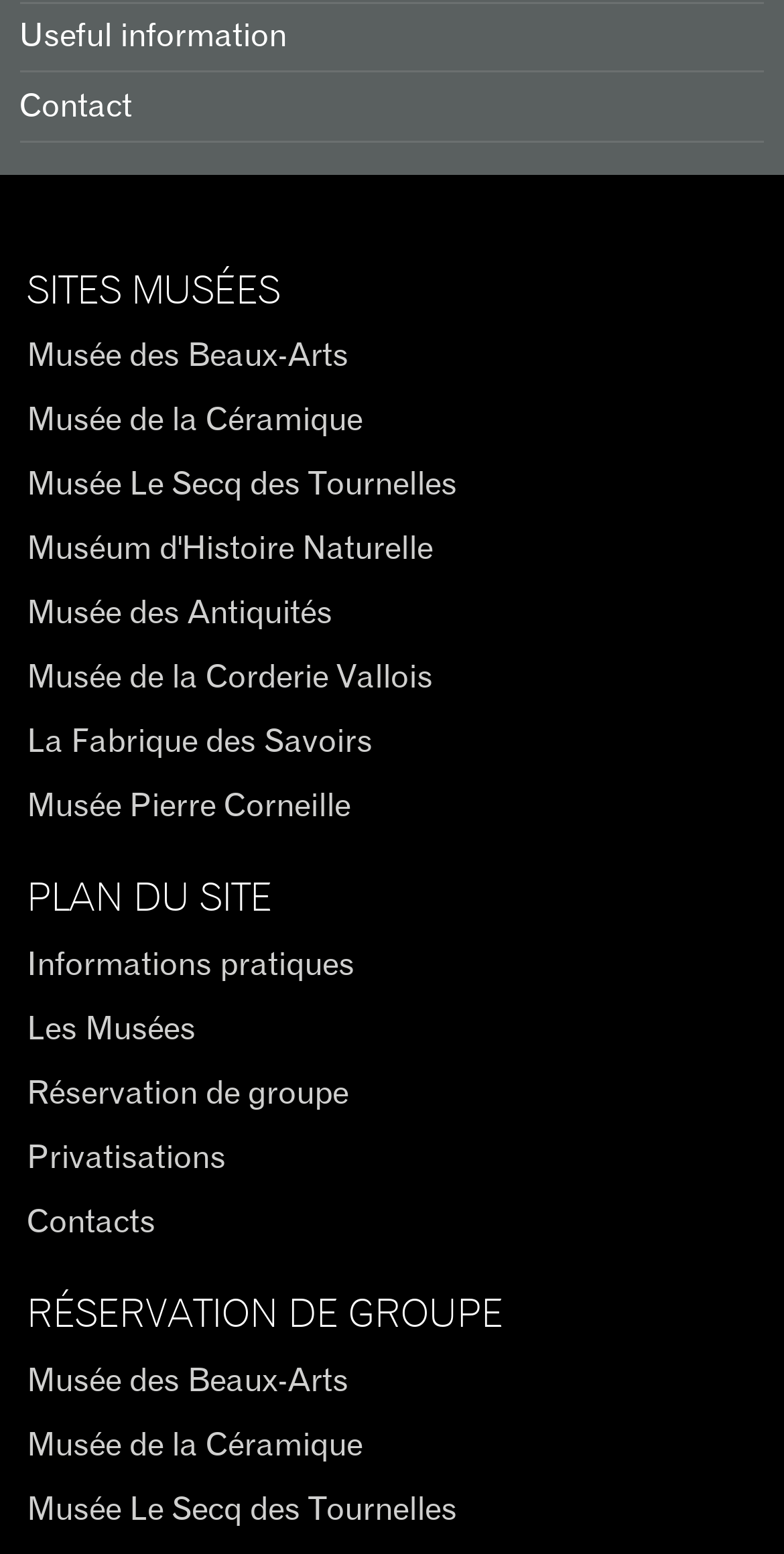Please determine the bounding box coordinates of the clickable area required to carry out the following instruction: "Visit the Musée des Beaux-Arts website". The coordinates must be four float numbers between 0 and 1, represented as [left, top, right, bottom].

[0.034, 0.219, 0.444, 0.24]